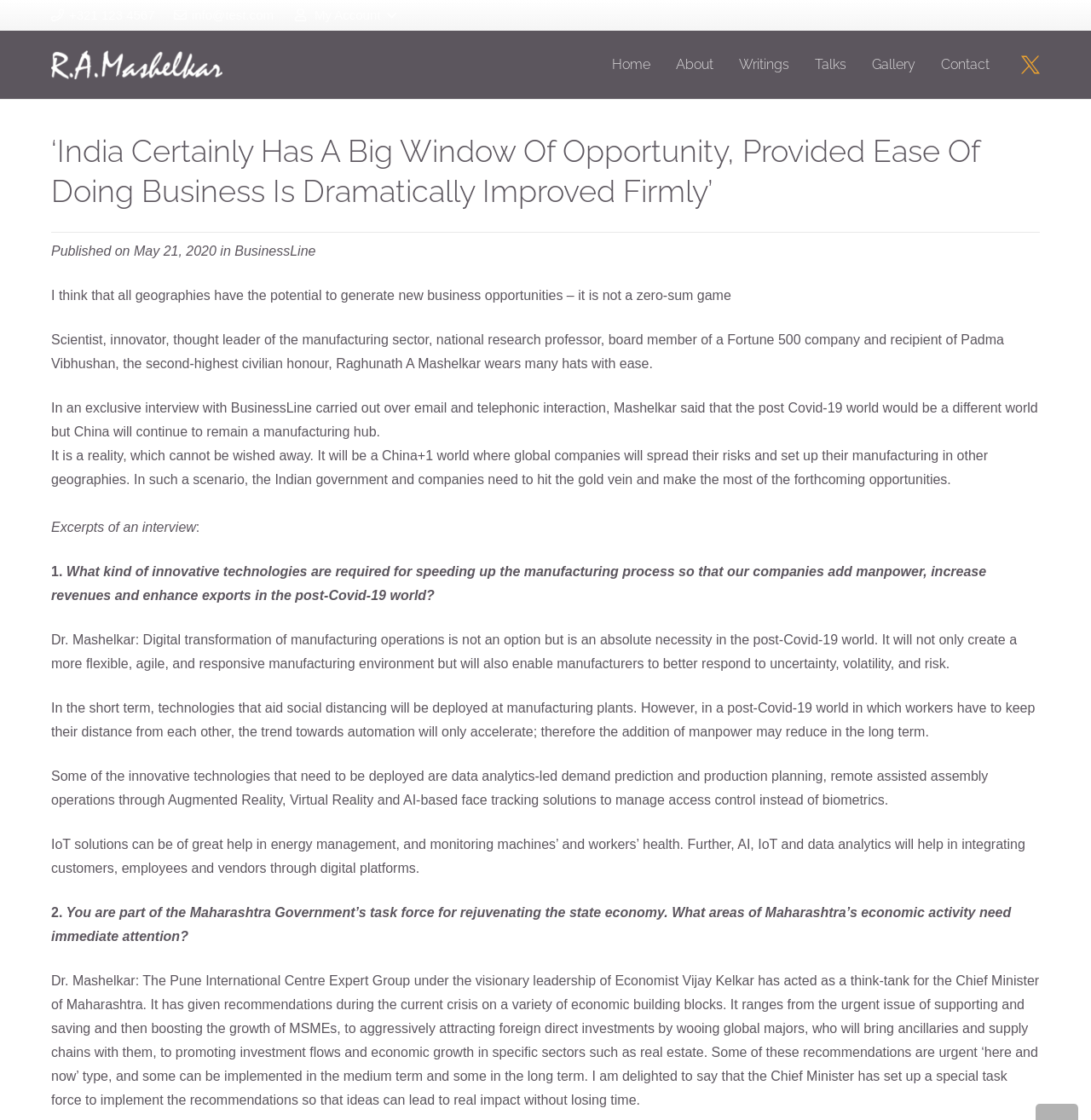Please locate the bounding box coordinates of the element's region that needs to be clicked to follow the instruction: "Click the 'My Account' link". The bounding box coordinates should be provided as four float numbers between 0 and 1, i.e., [left, top, right, bottom].

[0.257, 0.002, 0.375, 0.025]